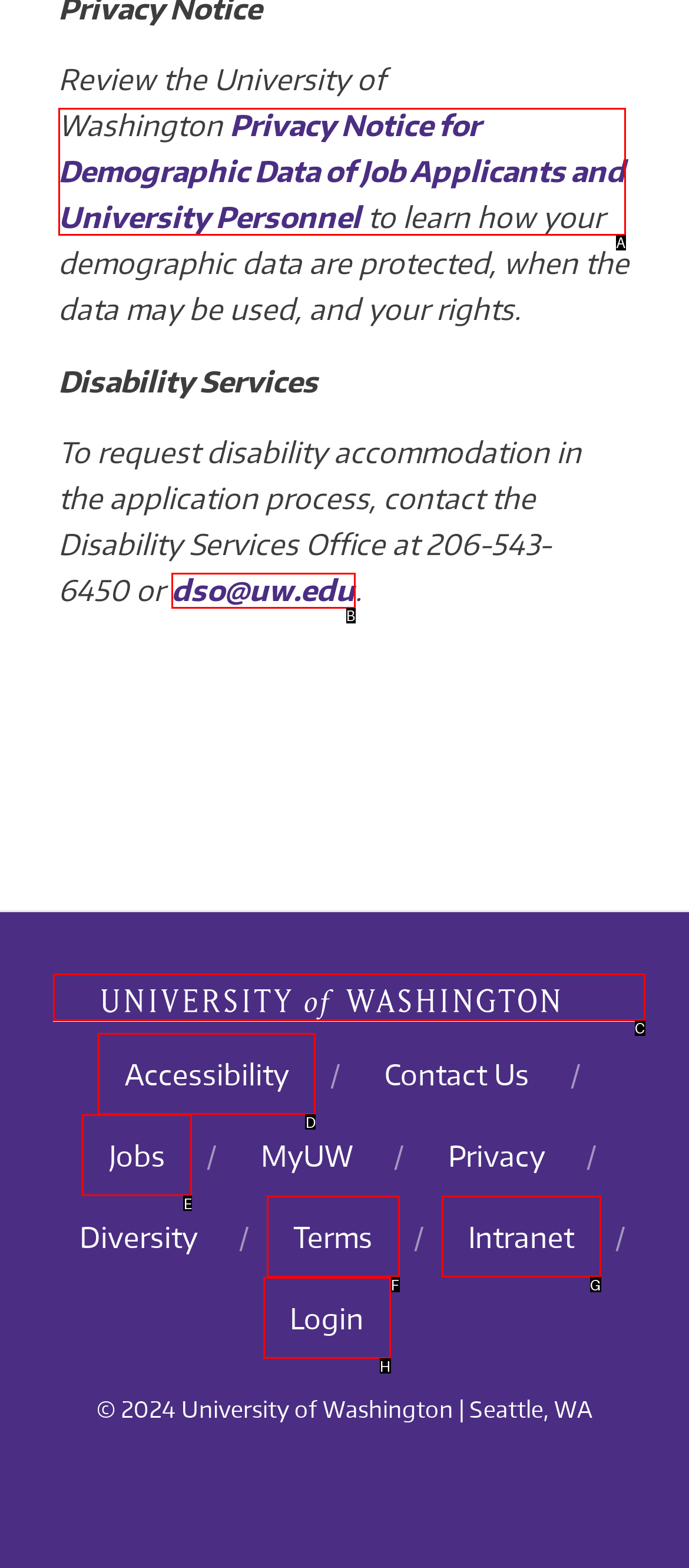Pick the HTML element that should be clicked to execute the task: Visit the University of Washington homepage
Respond with the letter corresponding to the correct choice.

C